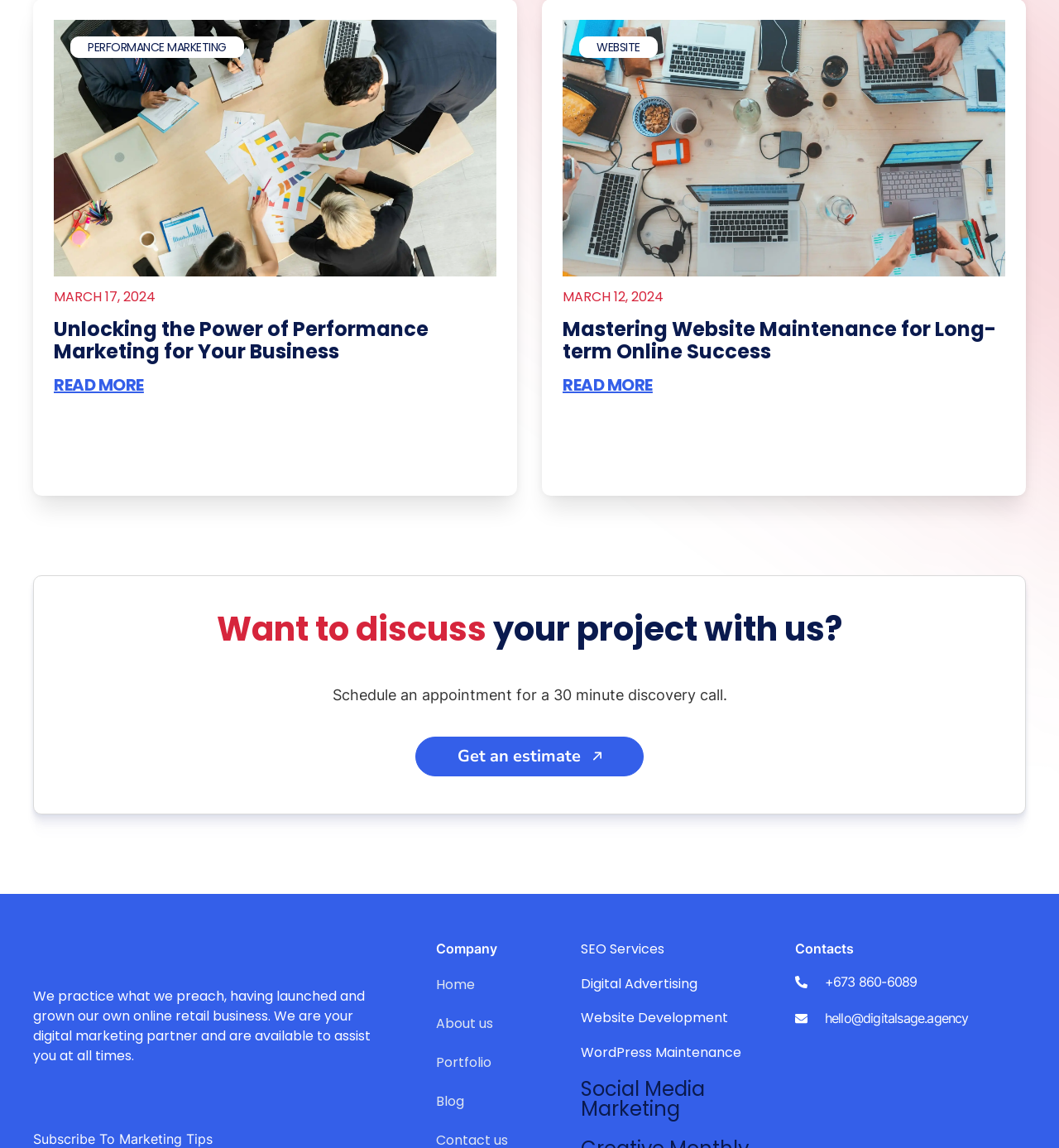What can be scheduled on this webpage?
Look at the image and provide a detailed response to the question.

The webpage has a section that says 'Want to discuss your project with us?' and then provides an option to 'Schedule an appointment for a 30 minute discovery call', which implies that a 30 minute discovery call can be scheduled on this webpage.